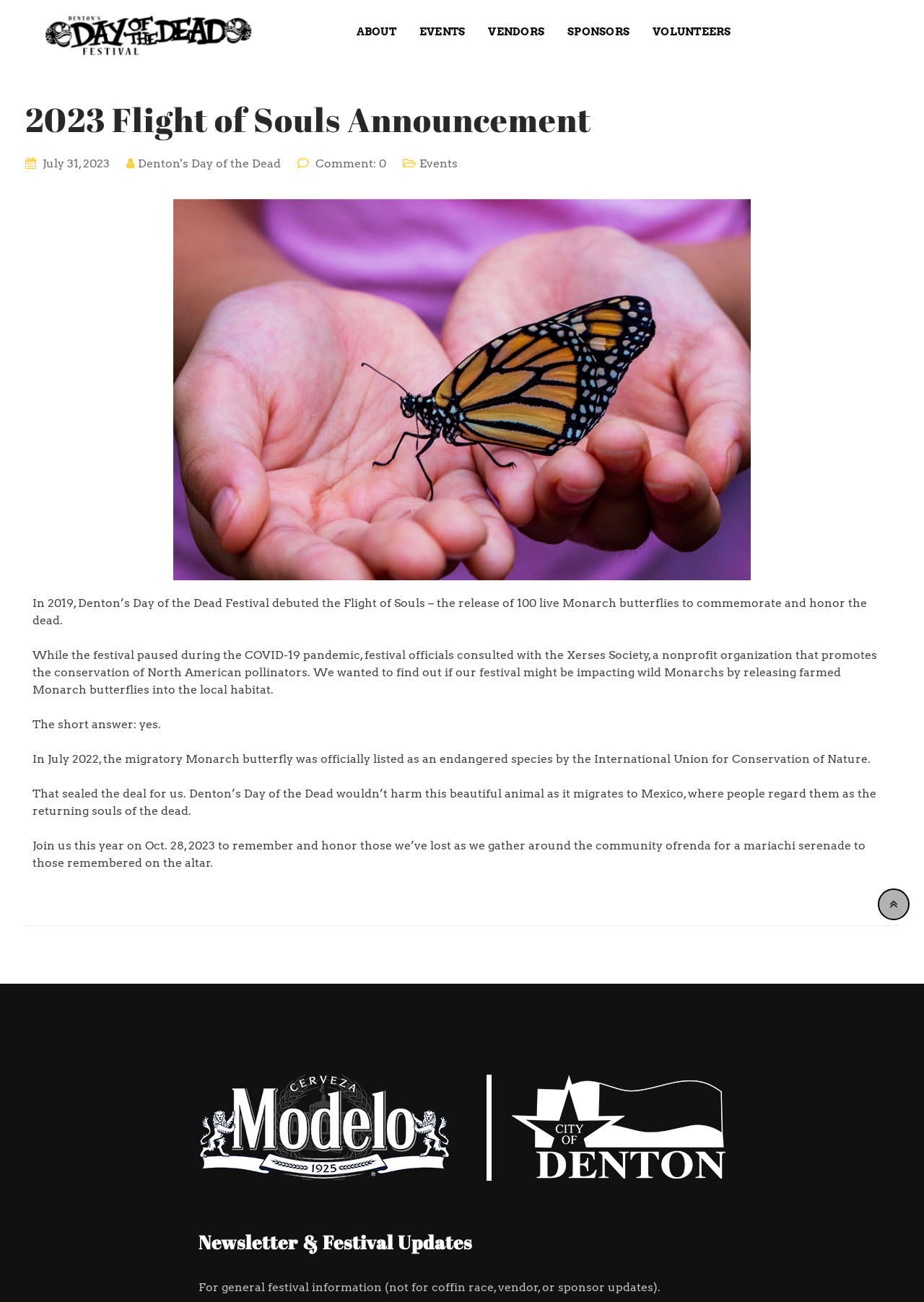Extract the bounding box coordinates for the UI element described by the text: "aria-label="Search" name="search" placeholder="..."". The coordinates should be in the form of [left, top, right, bottom] with values between 0 and 1.

None